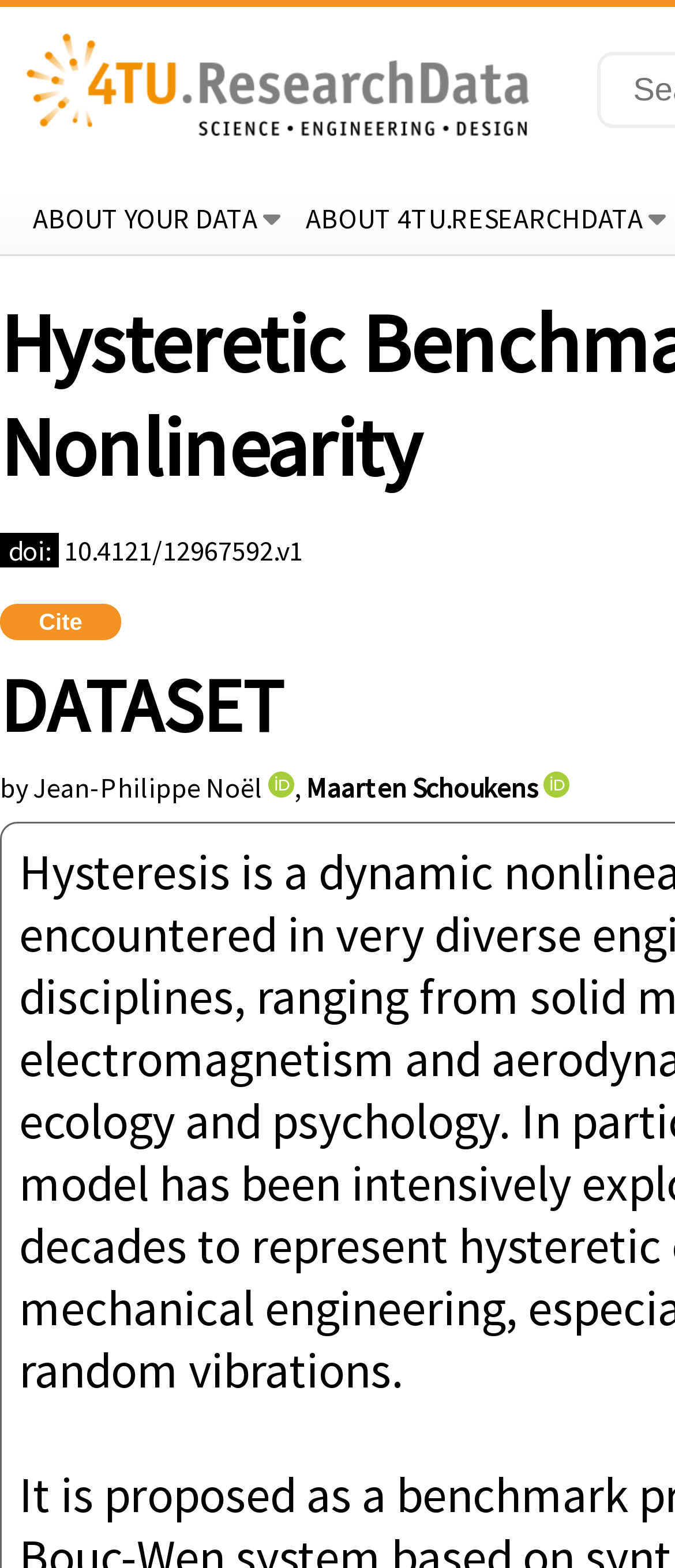Determine the bounding box coordinates (top-left x, top-left y, bottom-right x, bottom-right y) of the UI element described in the following text: Maarten Schoukens

[0.454, 0.491, 0.797, 0.513]